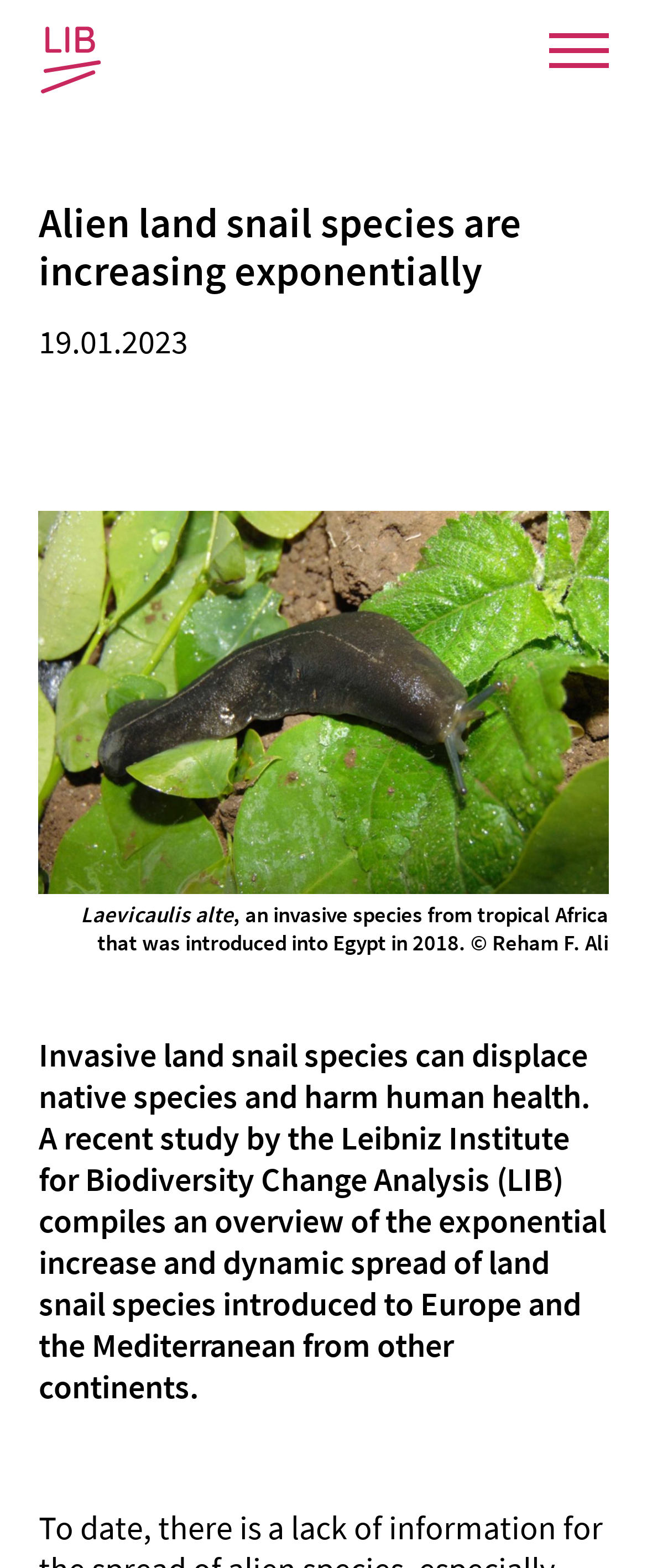Generate a thorough caption detailing the webpage content.

The webpage is about the increasing exponential growth of alien land snail species, specifically highlighting the invasive species Laevicaulis alte from tropical Africa. 

At the top right corner, there is a menu button. Below it, there are several language options, including DE, EN, and others. On the top left, there is a link to the LIB website. 

The main content of the webpage is divided into sections. The first section has a heading that matches the title of the webpage, "Alien land snail species are increasing exponentially". Below the heading, there is a timestamp indicating the date "19.01.2023". 

The next section has a heading that describes the invasive species Laevicaulis alte, accompanied by a copyright notice. Below this section, there is a block of text that explains the impact of invasive land snail species on native species and human health, citing a study by the Leibniz Institute for Biodiversity Change Analysis (LIB). 

On the left side of the webpage, there is a navigation menu with links to various sections, including ABOUT THE LIB, MUSEUMS, RESEARCH, COLLECTION, OSIRIS, NEWSROOM, and PARTICIPATE. Some of these links have sub-links, such as MUSEUMS having a sub-link to New Museum.